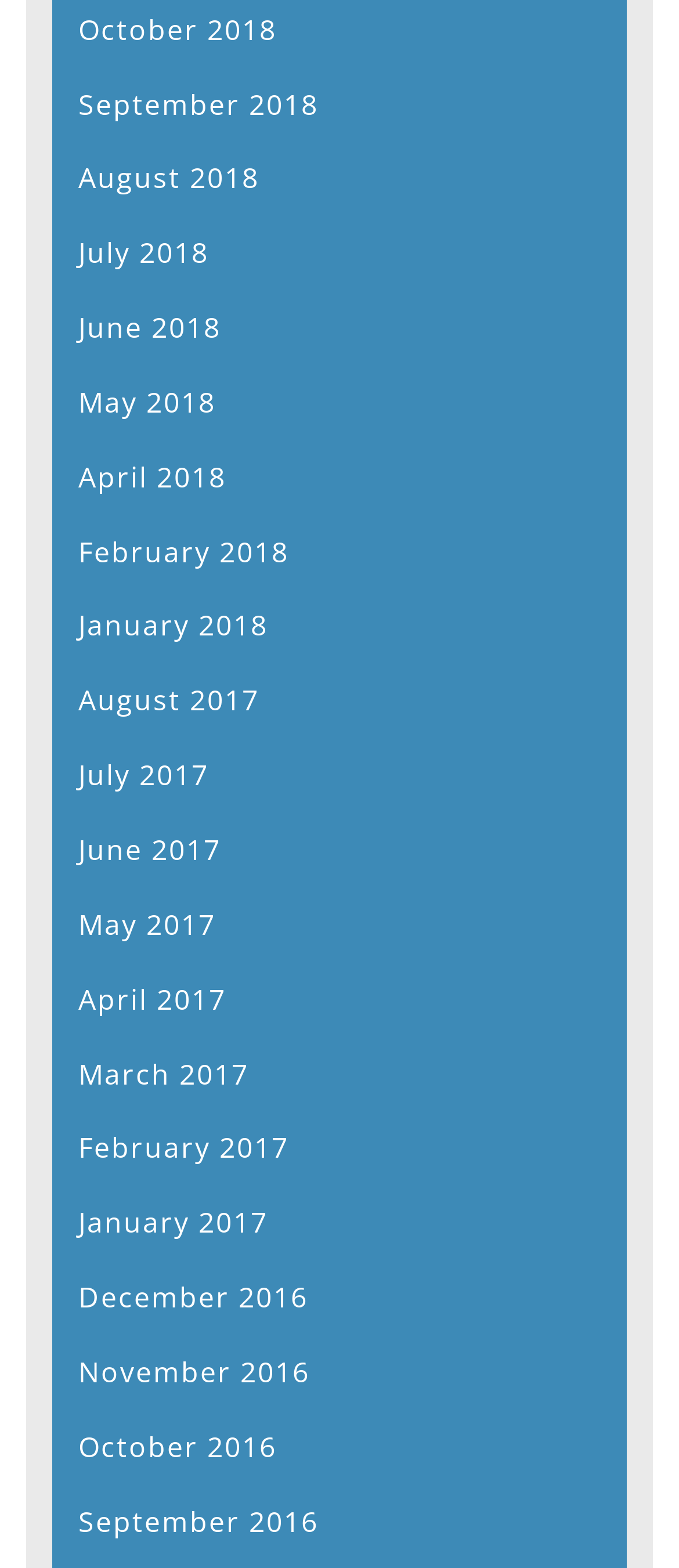Pinpoint the bounding box coordinates of the area that should be clicked to complete the following instruction: "view January 2017". The coordinates must be given as four float numbers between 0 and 1, i.e., [left, top, right, bottom].

[0.115, 0.767, 0.395, 0.792]